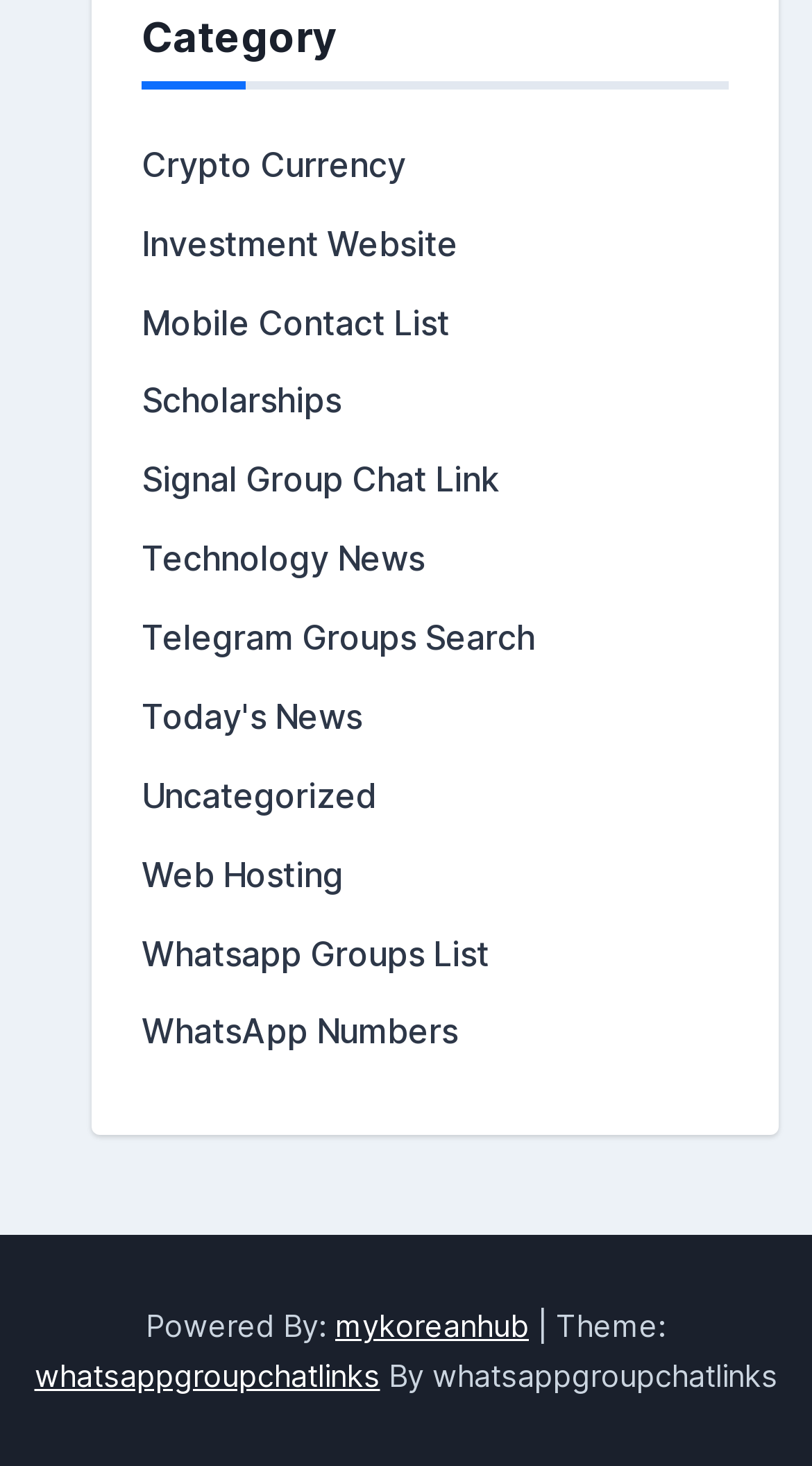Please identify the bounding box coordinates of the area that needs to be clicked to follow this instruction: "Explore Technology News".

[0.174, 0.367, 0.523, 0.395]